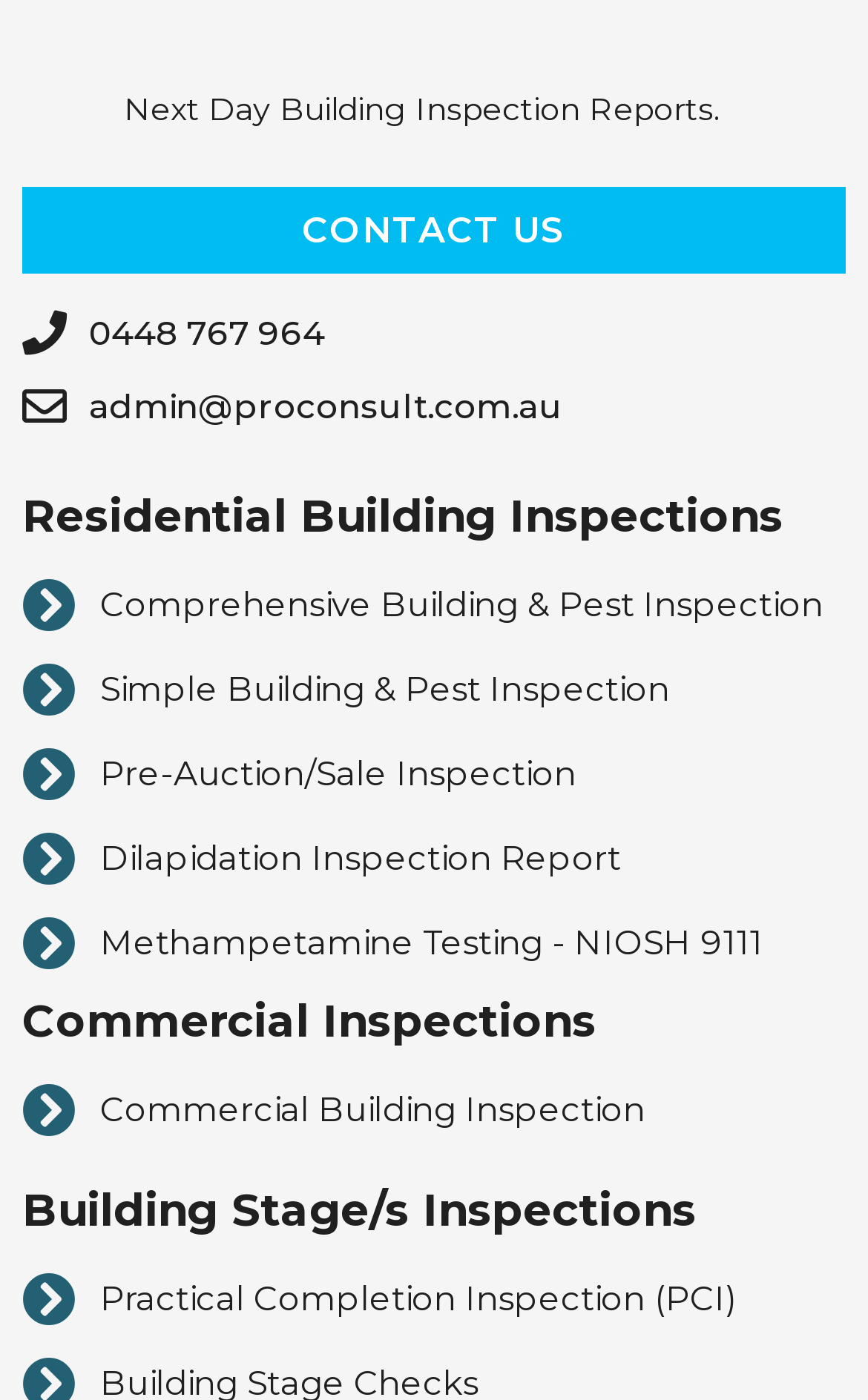Give a concise answer using one word or a phrase to the following question:
What is the purpose of the 'Dilapidation Inspection Report'?

Unknown